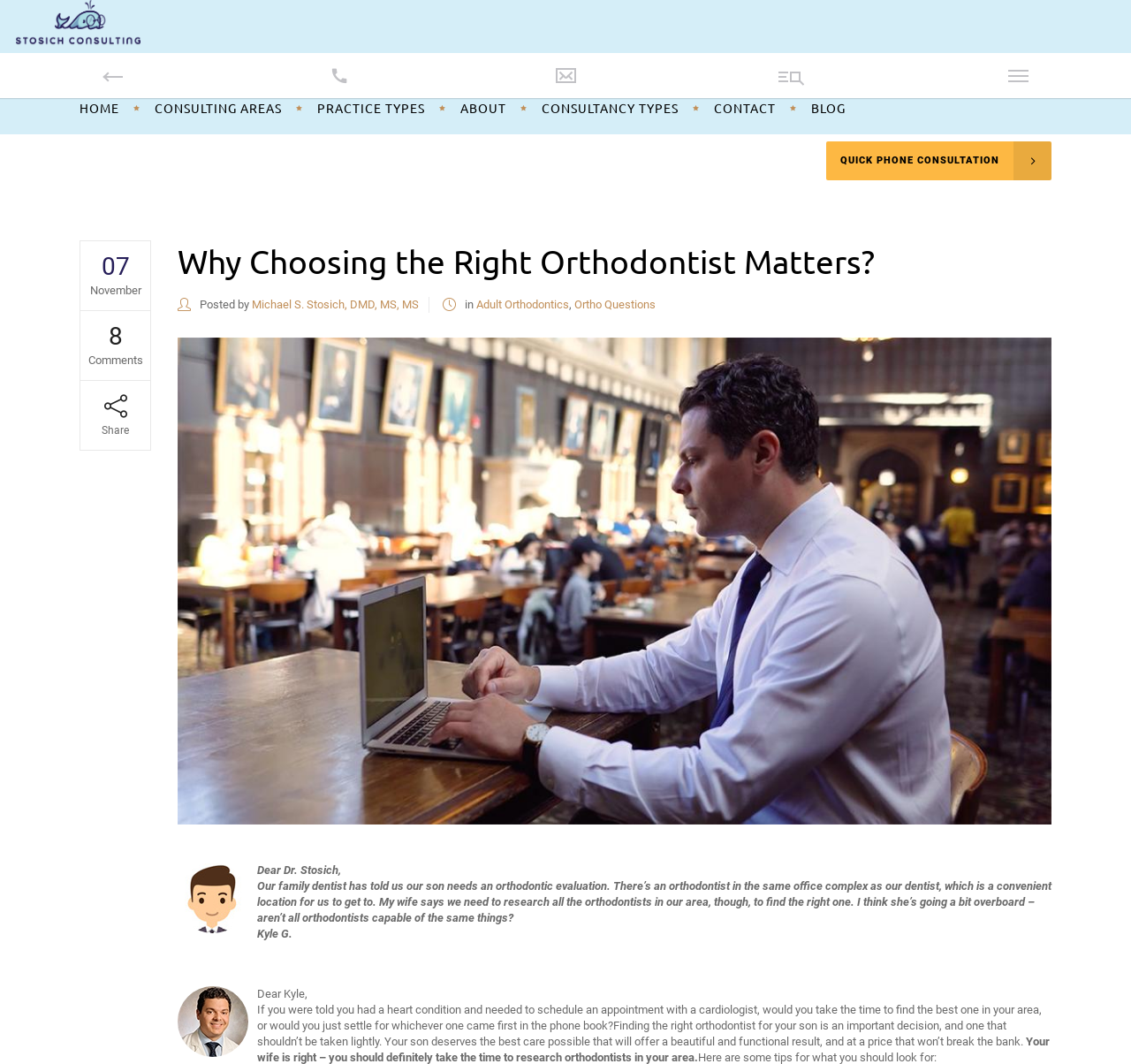Locate the bounding box coordinates of the element to click to perform the following action: 'Schedule a quick phone consultation'. The coordinates should be given as four float values between 0 and 1, in the form of [left, top, right, bottom].

[0.73, 0.133, 0.93, 0.169]